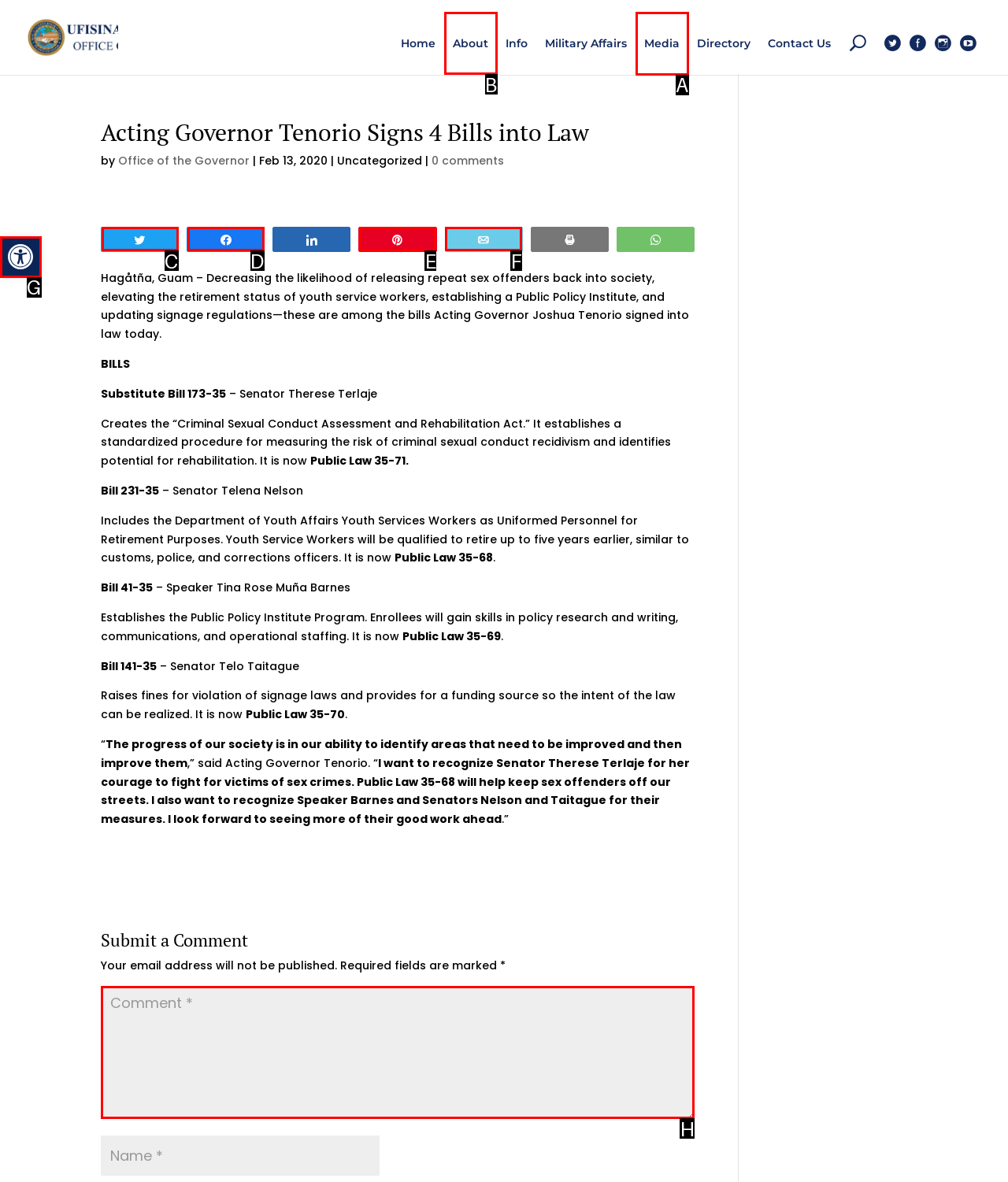Select the HTML element that needs to be clicked to perform the task: Click About. Reply with the letter of the chosen option.

B